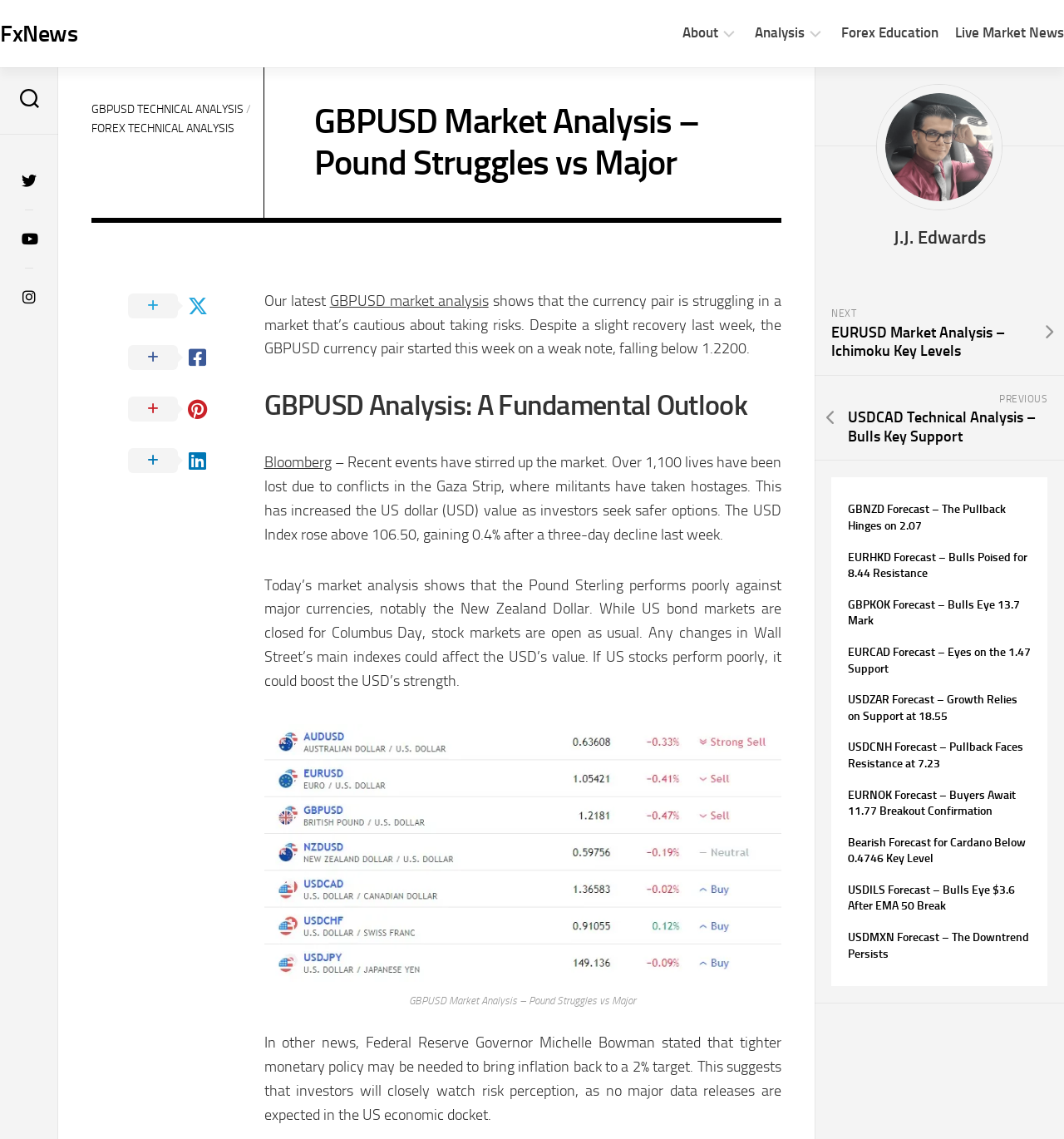Identify the bounding box coordinates of the region I need to click to complete this instruction: "Read the news from Bloomberg".

[0.248, 0.398, 0.311, 0.414]